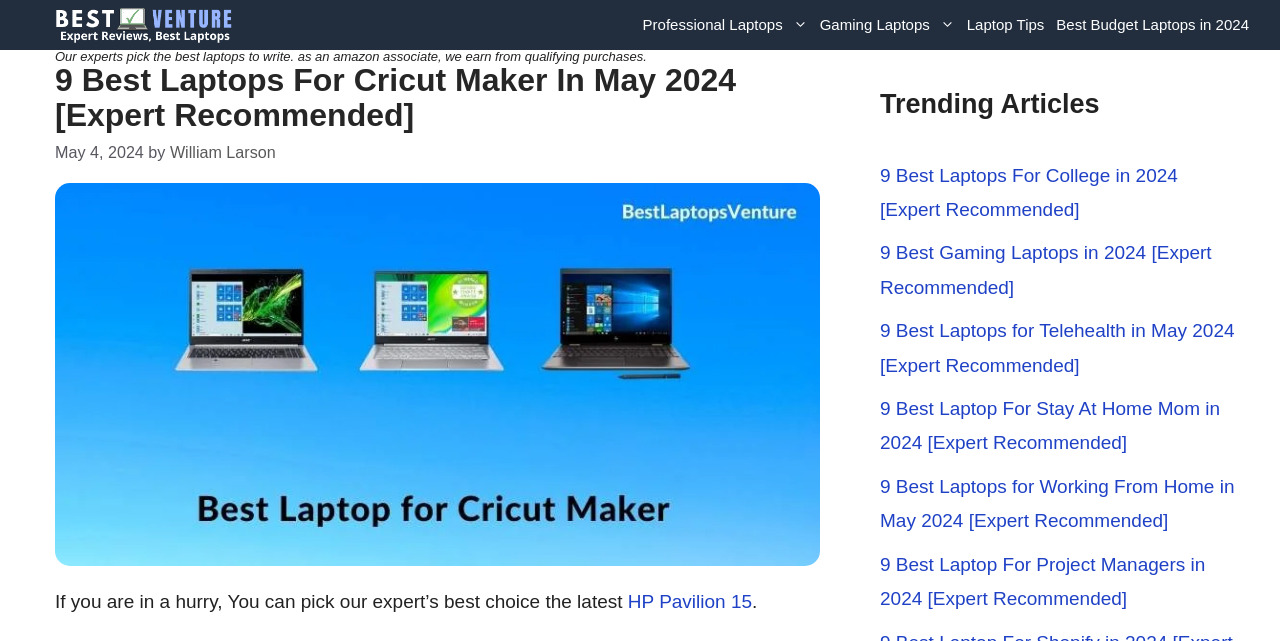Identify the bounding box coordinates of the area that should be clicked in order to complete the given instruction: "Explore the 'Laptop Tips' section". The bounding box coordinates should be four float numbers between 0 and 1, i.e., [left, top, right, bottom].

[0.751, 0.012, 0.821, 0.066]